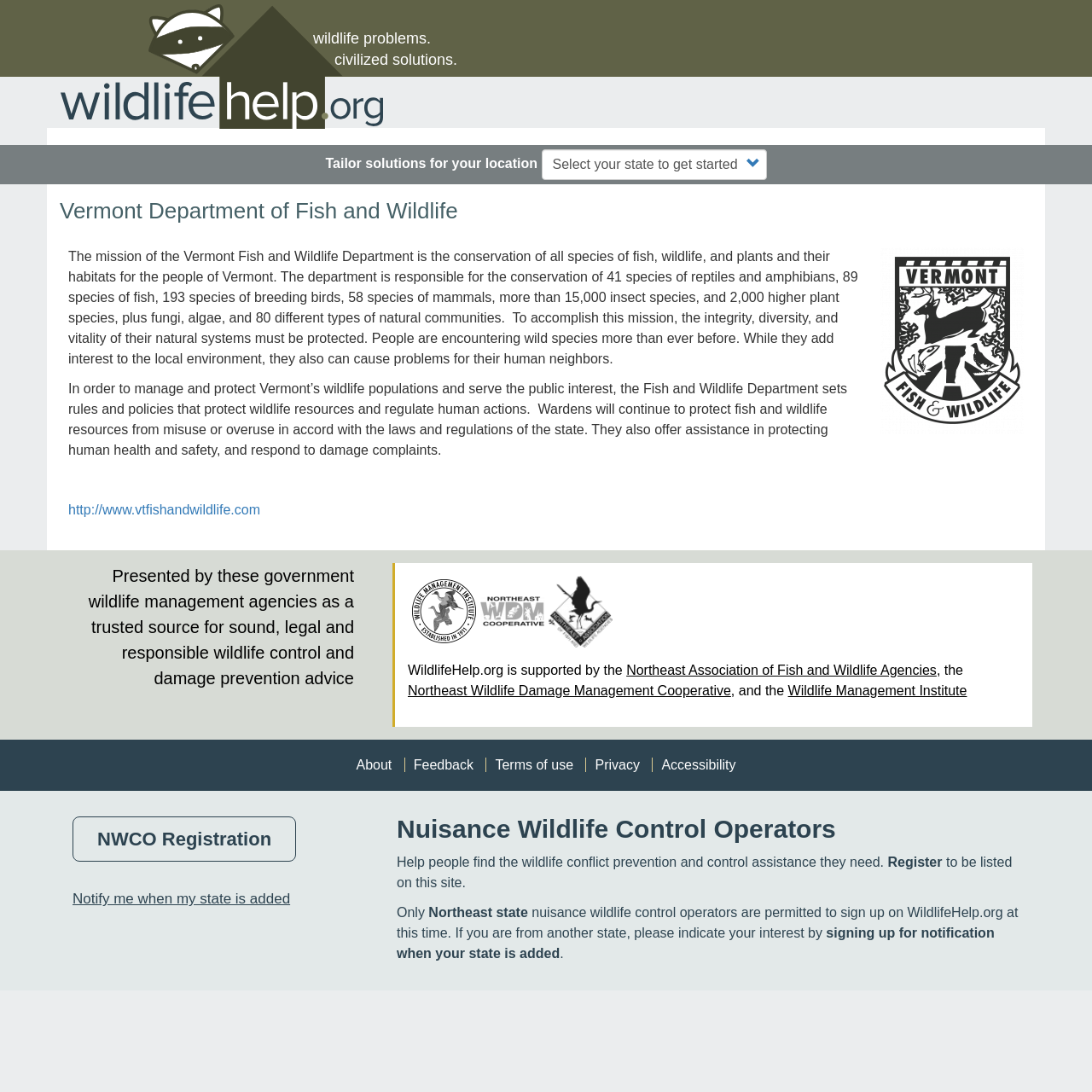Answer the question in a single word or phrase:
What is the purpose of the Fish and Wildlife Department?

Manage and protect wildlife populations